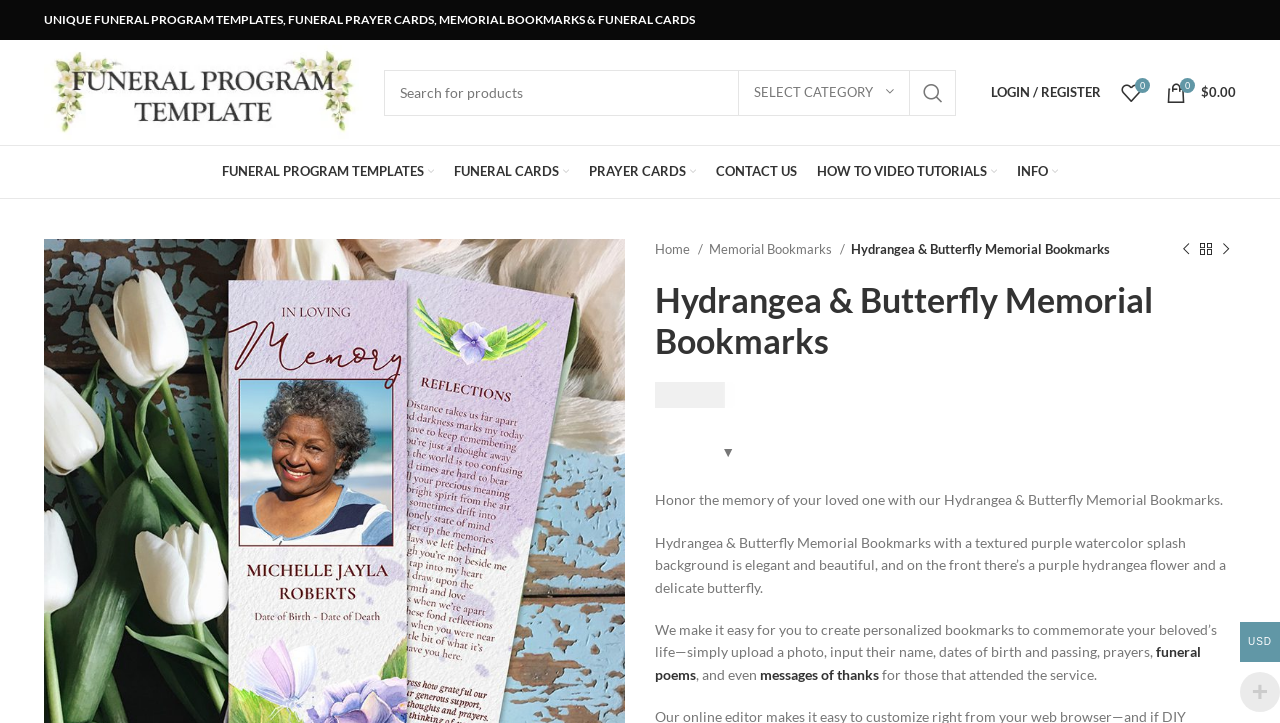Answer the question below with a single word or a brief phrase: 
What is the price of the Hydrangea & Butterfly Memorial Bookmarks?

$19.99